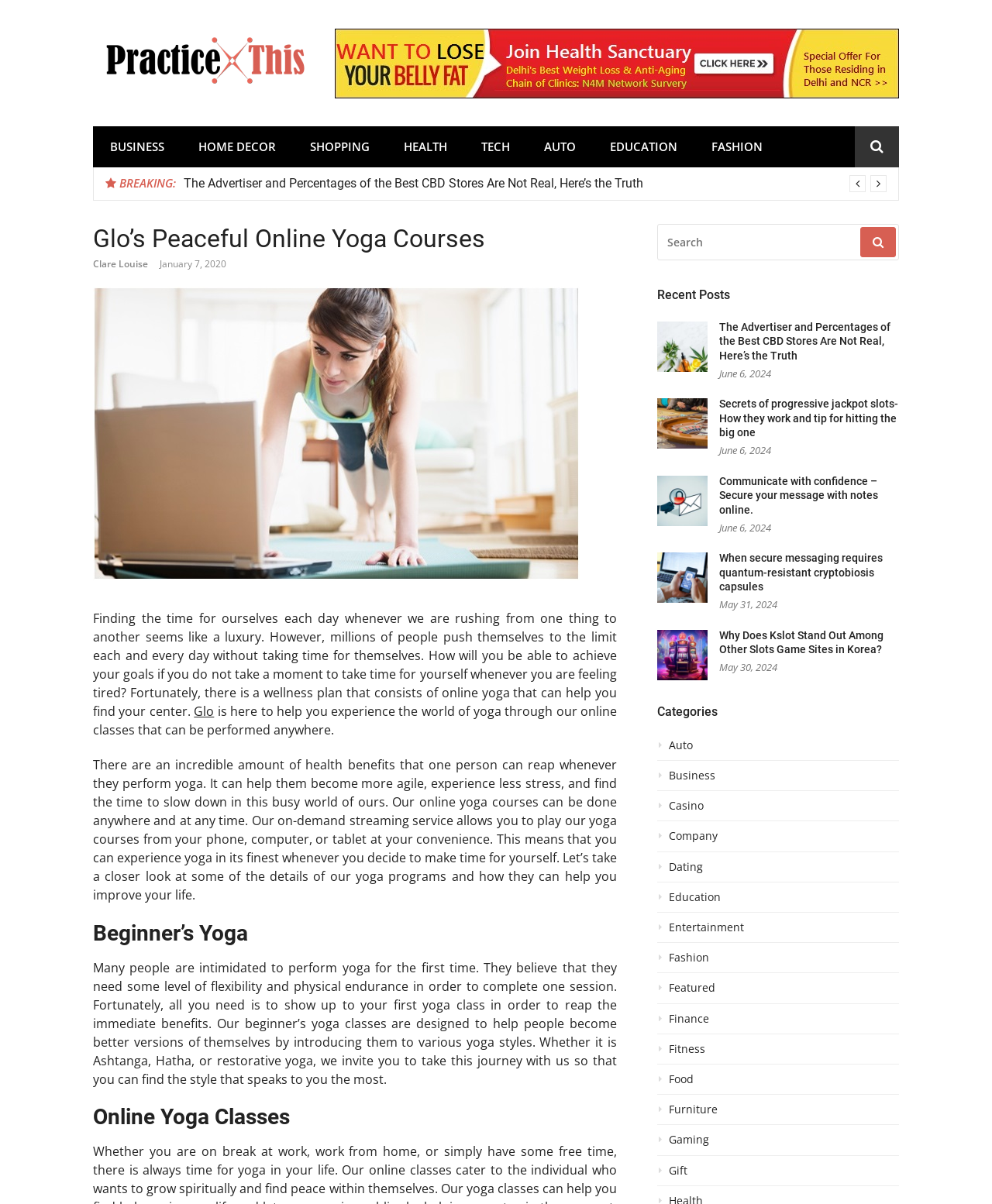Based on what you see in the screenshot, provide a thorough answer to this question: What are the categories of posts listed on the webpage?

I found the answer by looking at the section labeled 'Categories' which lists various categories of posts, including Auto, Business, Casino, and many others.